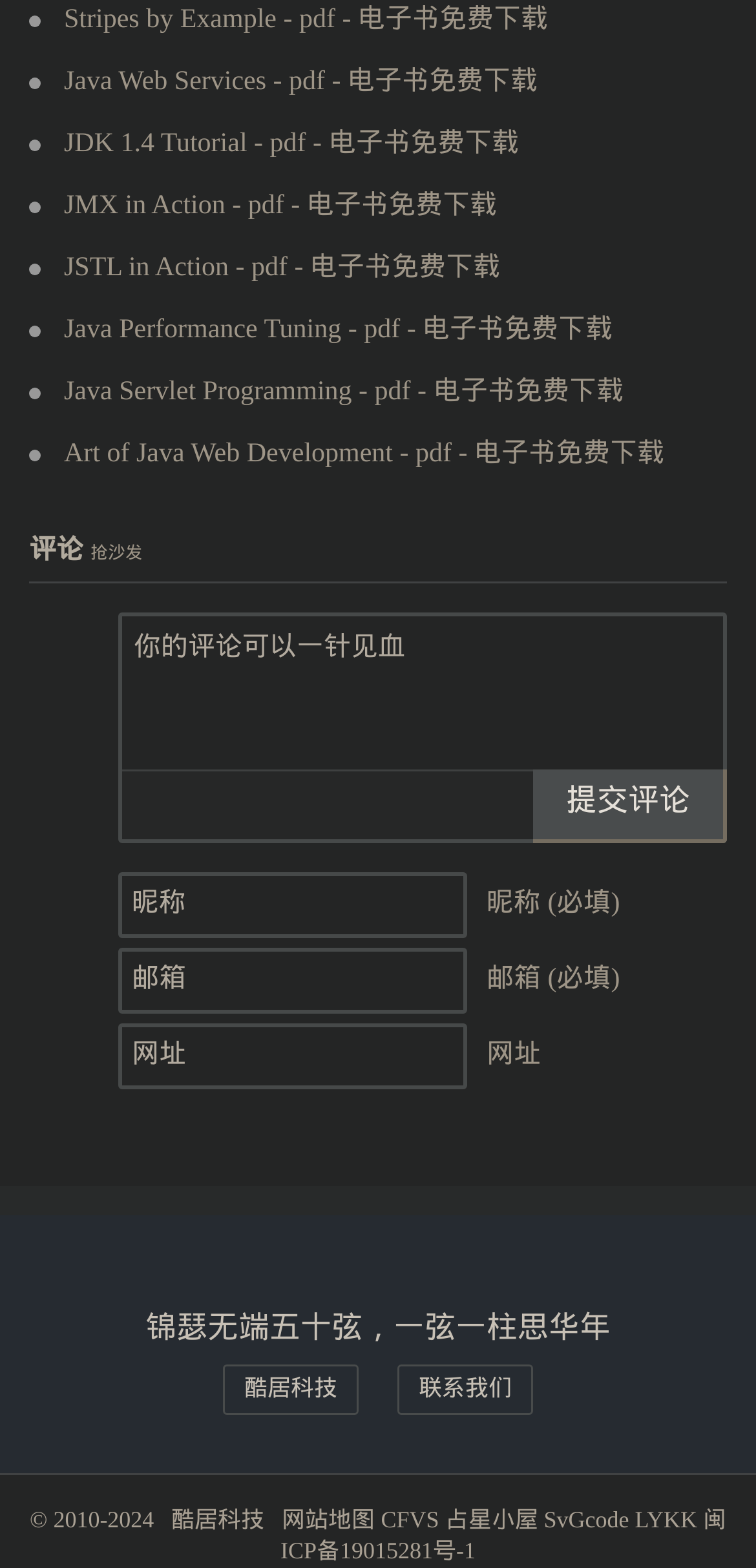Kindly determine the bounding box coordinates for the clickable area to achieve the given instruction: "Visit the '酷居科技' website".

[0.295, 0.871, 0.474, 0.903]